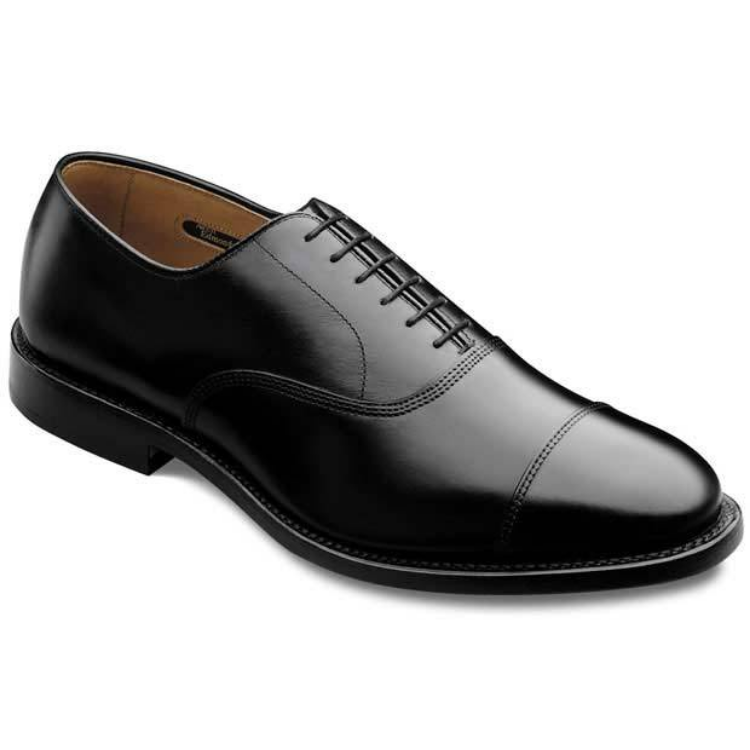What is the material of the shoe?
Look at the screenshot and respond with a single word or phrase.

Leather